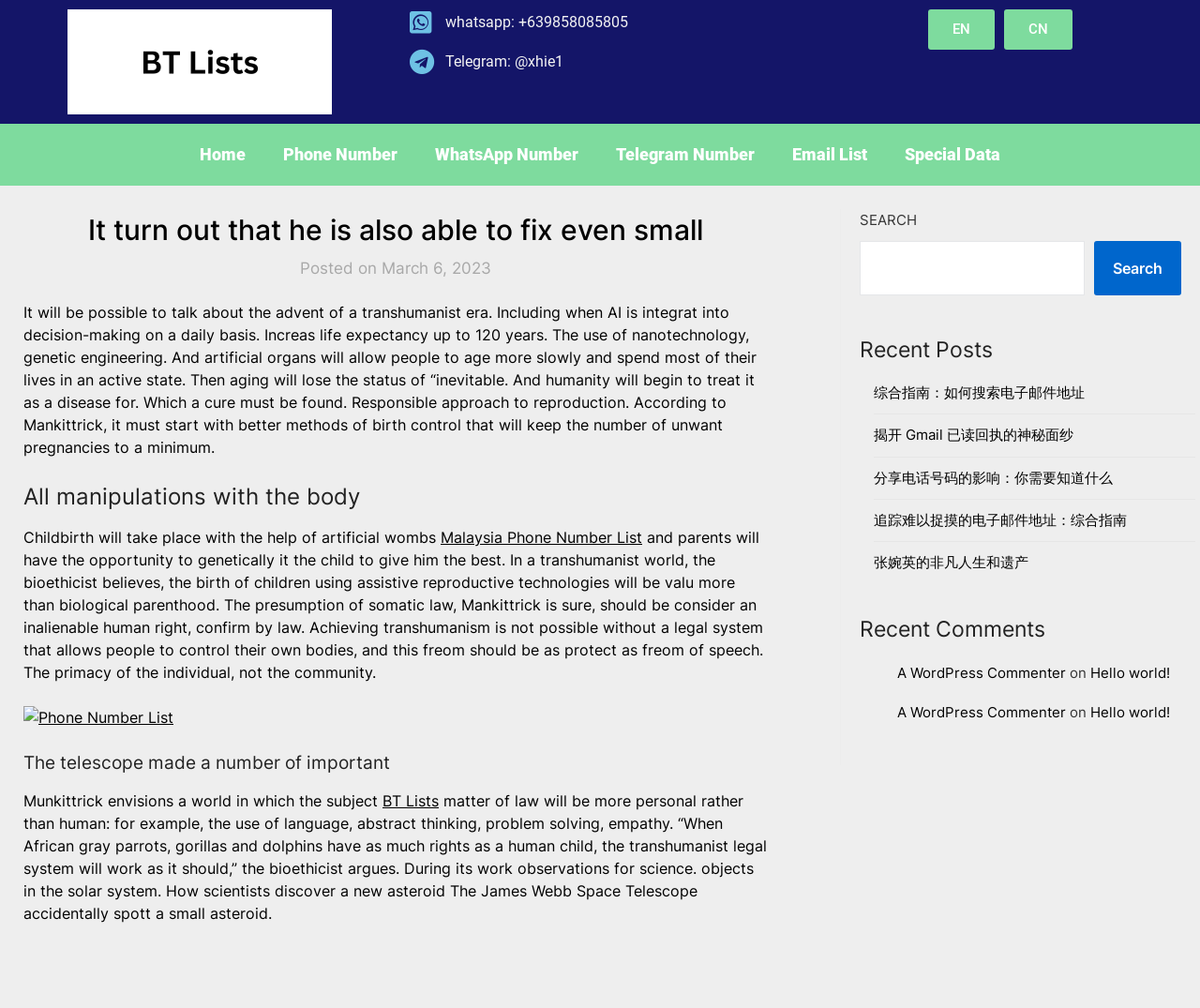What is the name of the telescope mentioned in the article?
Based on the image, answer the question with as much detail as possible.

I found the name of the telescope by reading the static text at [0.02, 0.786, 0.639, 0.916], which mentions 'The James Webb Space Telescope accidentally spott a small asteroid'.